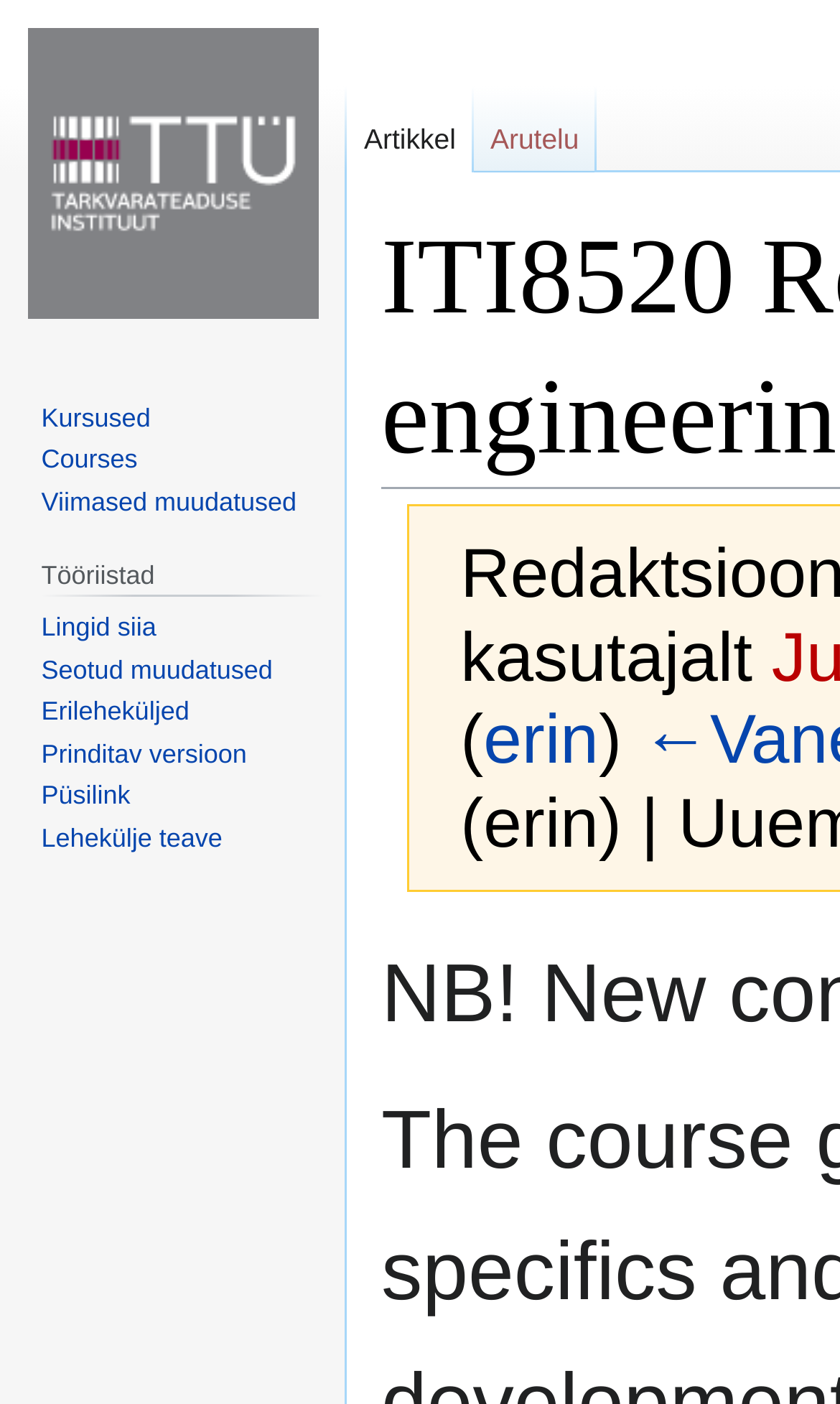Find the bounding box coordinates of the area that needs to be clicked in order to achieve the following instruction: "check Viimased muudatused". The coordinates should be specified as four float numbers between 0 and 1, i.e., [left, top, right, bottom].

[0.049, 0.346, 0.353, 0.368]